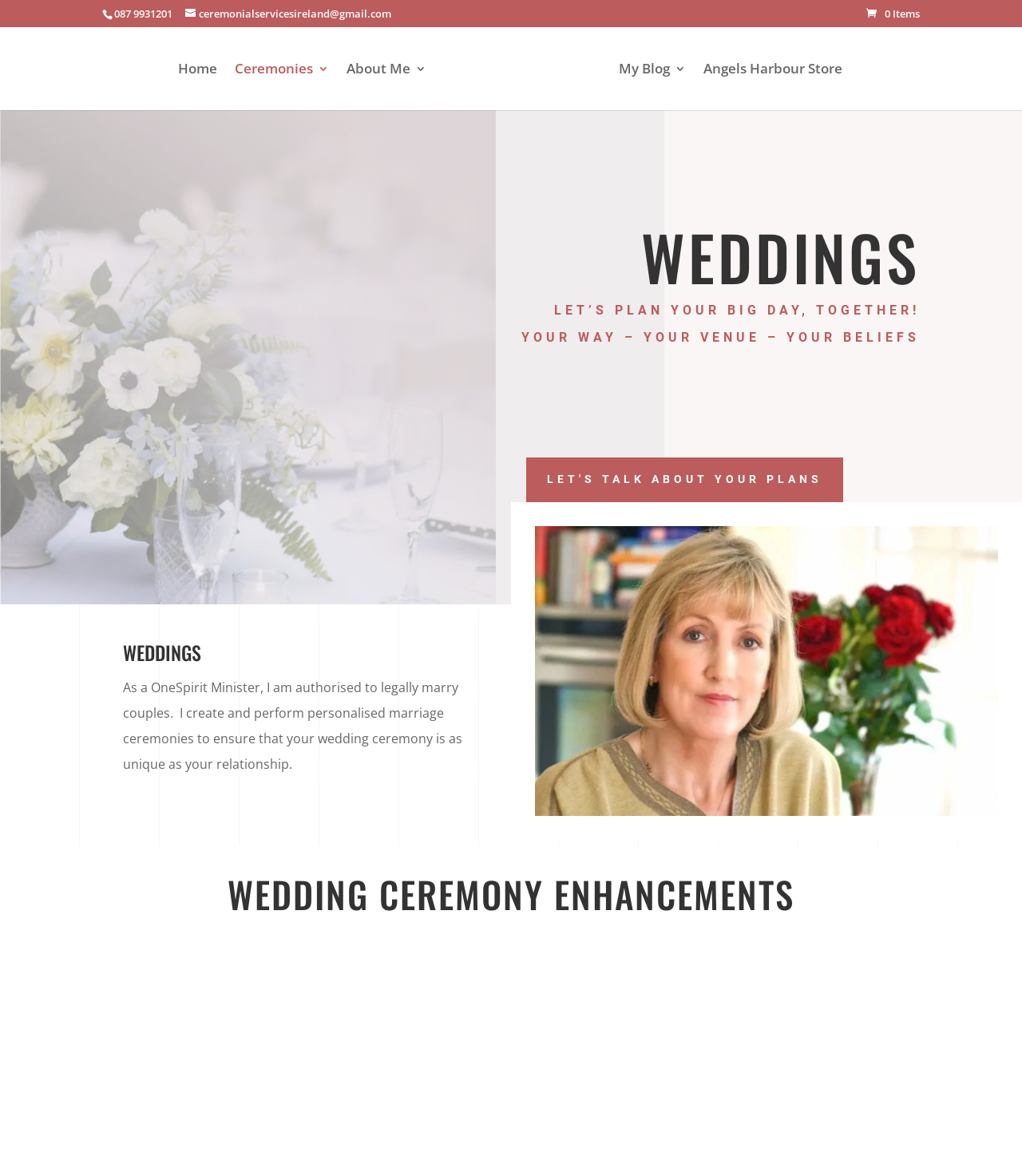Locate the UI element described as follows: "Let's Talk about your plans". Return the bounding box coordinates as four float numbers between 0 and 1 in the order [left, top, right, bottom].

[0.515, 0.389, 0.825, 0.427]